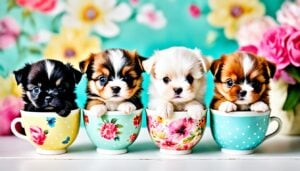What is the purpose of the image?
Based on the content of the image, thoroughly explain and answer the question.

The image captures the essence of the 'Teacup Puppies for Sale' theme, inviting viewers to explore options for adopting these tiny, lovable companions, perfectly sized for families looking for a small dog.